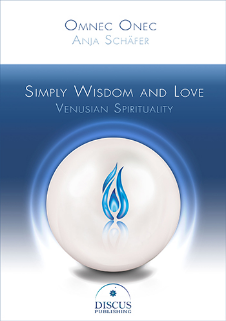Give a one-word or phrase response to the following question: What is the name of the publisher of the book?

Discus Publishing